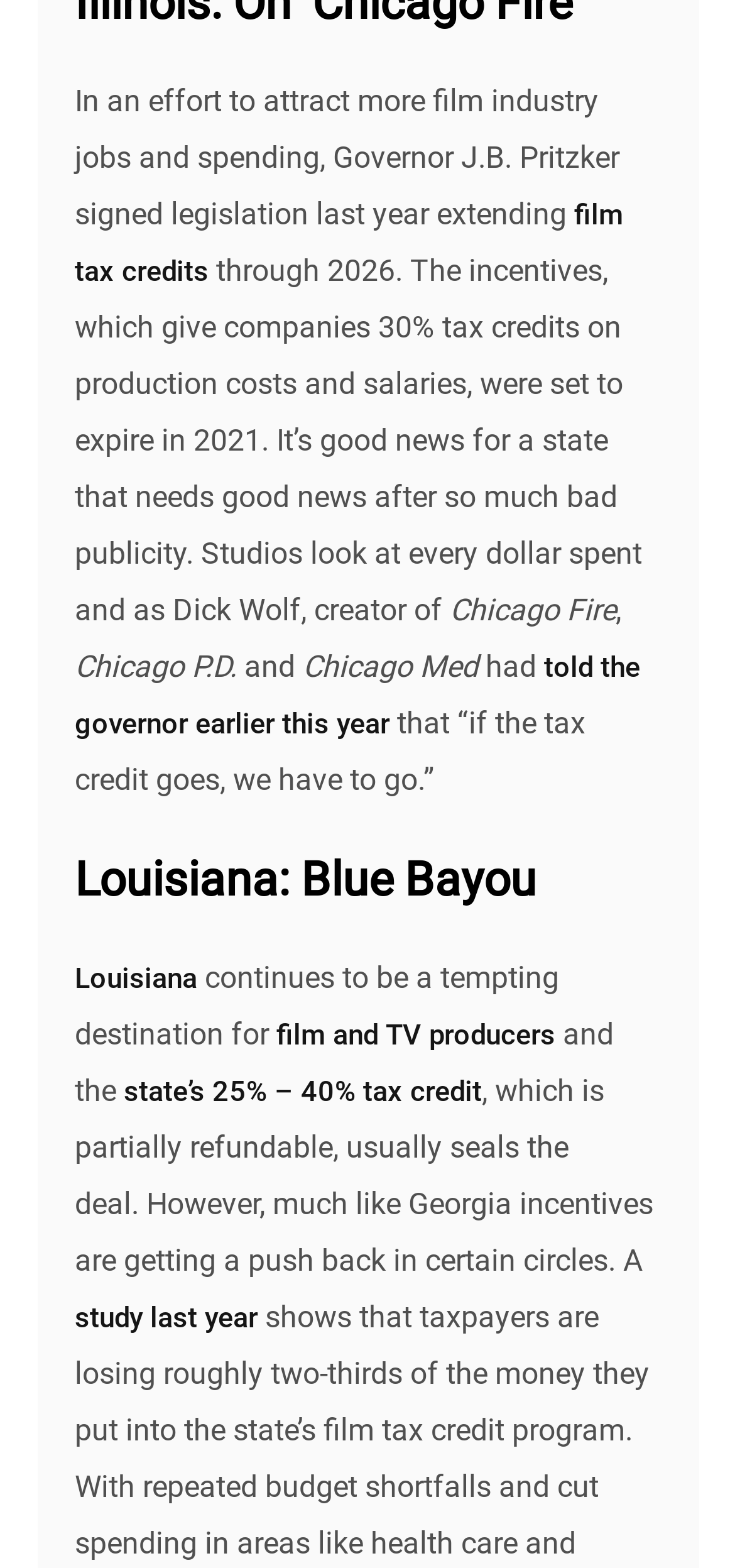What is the name of the creator of Chicago Fire?
Provide a comprehensive and detailed answer to the question.

The text mentions that Dick Wolf, creator of Chicago Fire, told the governor earlier this year that 'if the tax credit goes, we have to go'.